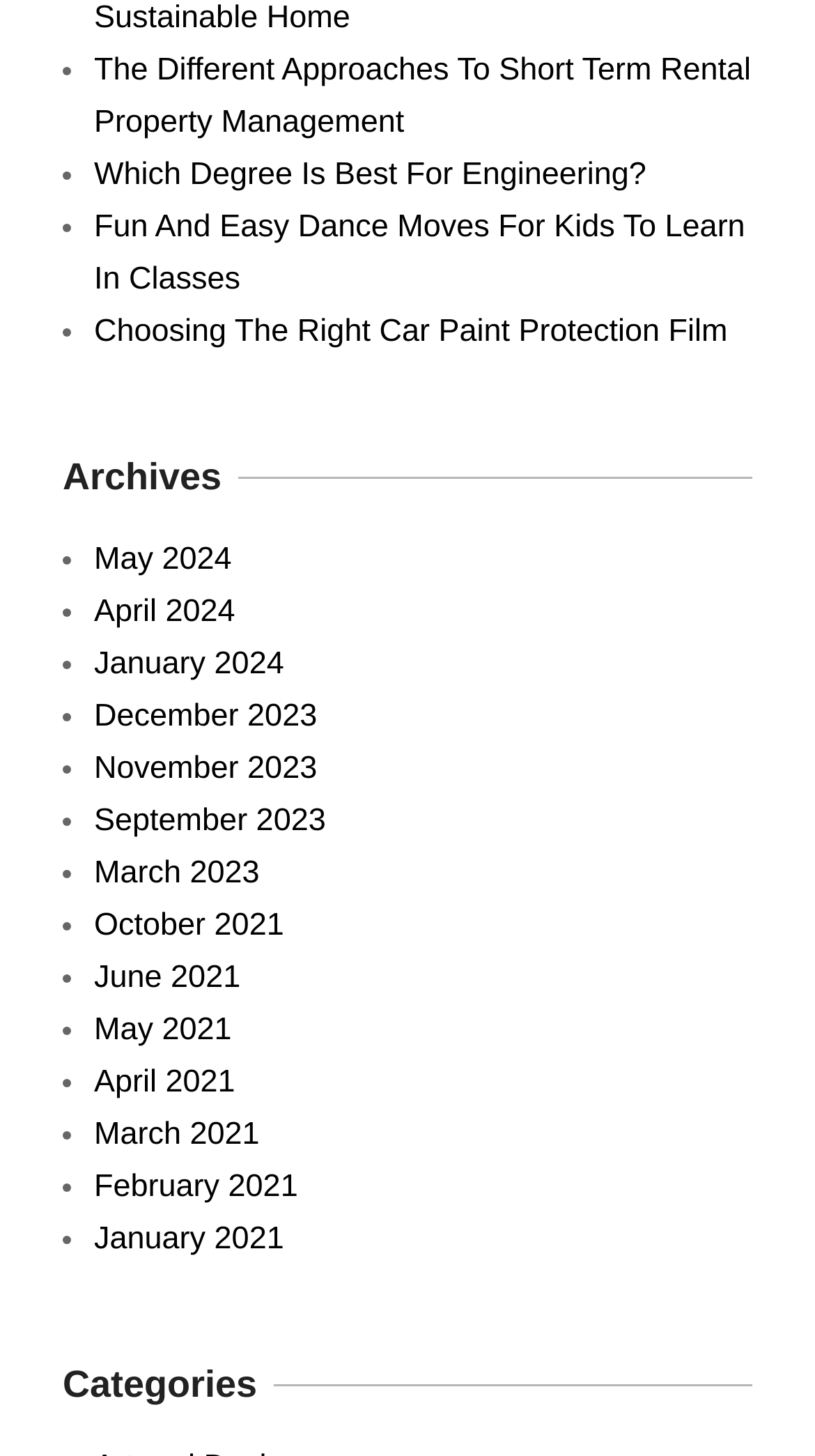Kindly determine the bounding box coordinates for the clickable area to achieve the given instruction: "Explore Archives".

[0.077, 0.311, 0.923, 0.345]